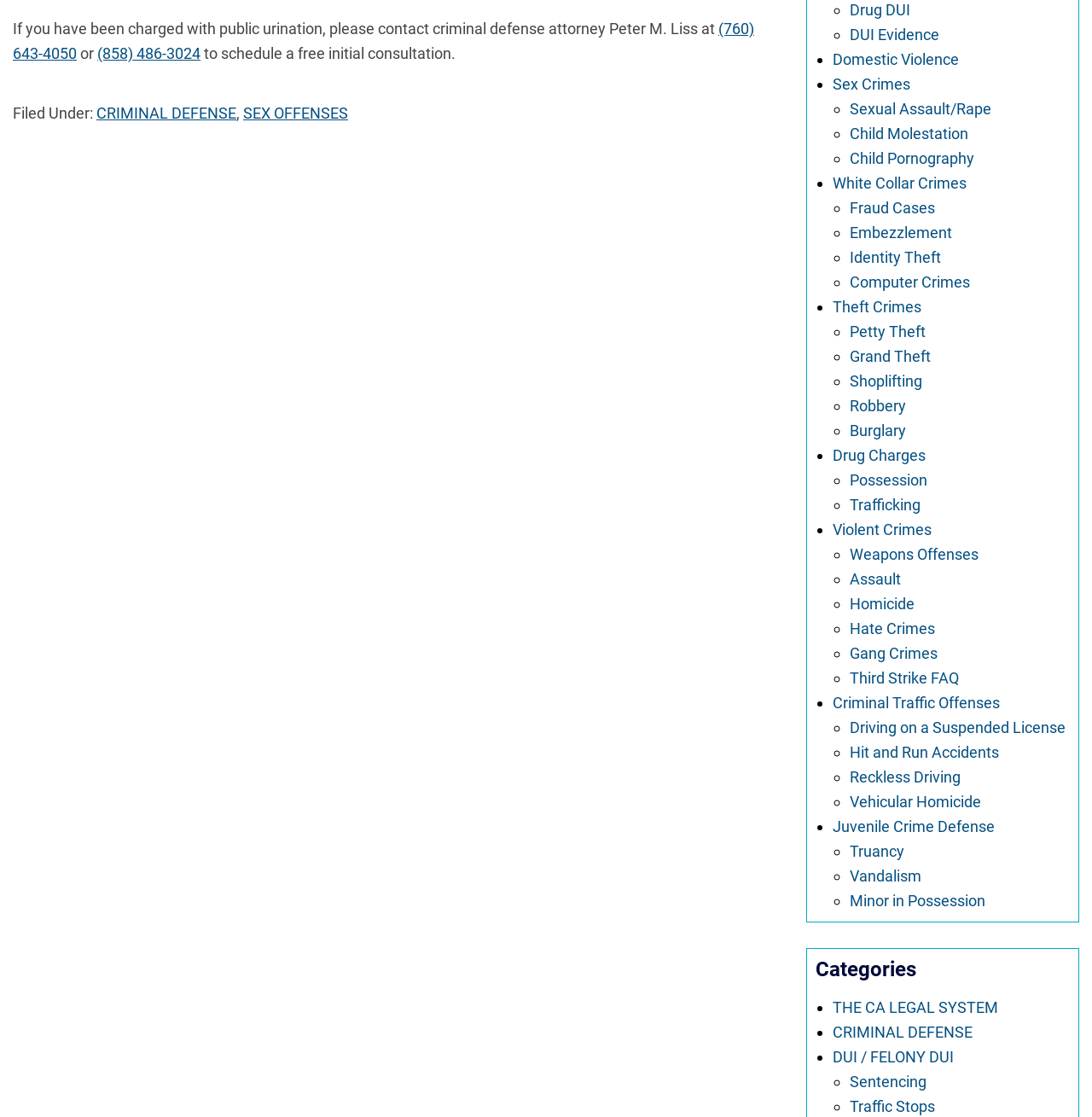Give a succinct answer to this question in a single word or phrase: 
What type of crimes does the attorney defend?

Criminal offenses